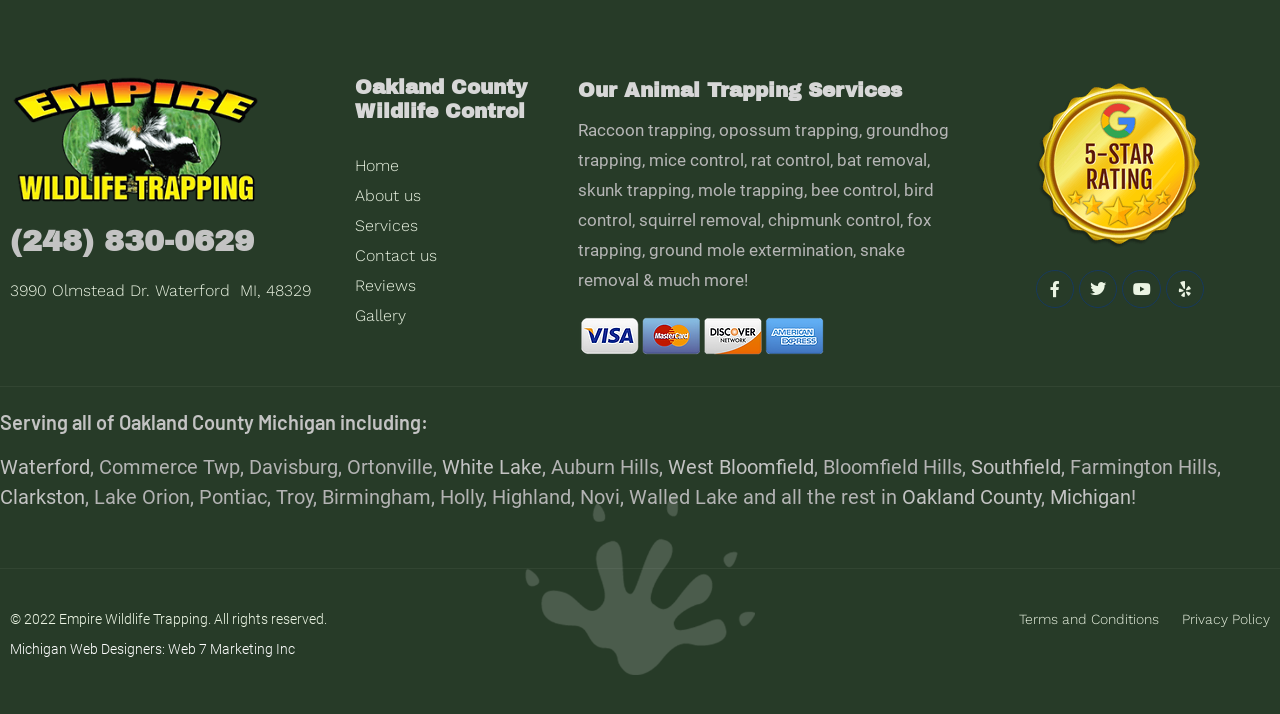Locate the bounding box coordinates of the region to be clicked to comply with the following instruction: "Contact Empire Wildlife Trapping". The coordinates must be four float numbers between 0 and 1, in the form [left, top, right, bottom].

[0.277, 0.338, 0.436, 0.38]